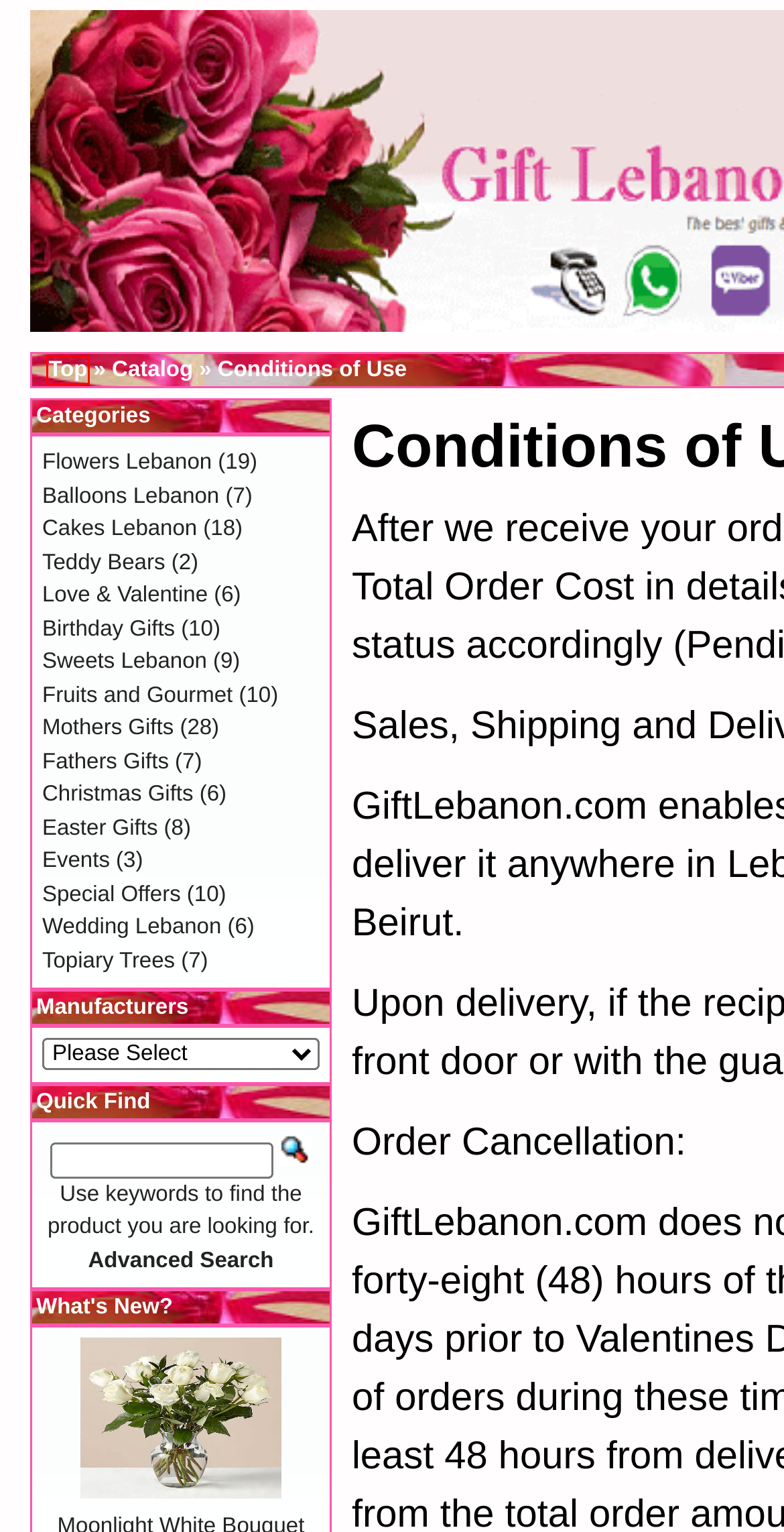You are given a screenshot depicting a webpage with a red bounding box around a UI element. Select the description that best corresponds to the new webpage after clicking the selected element. Here are the choices:
A. Fathers Gifts, Gift Lebanon
B. Events, Gift Lebanon
C. Teddy Bears, Gift Lebanon
D. Send flowers and gifts to lebanon free delivery via giftlebanon.com shop
E. Sweets Lebanon, Gift Lebanon
F. Special Offers, Gift Lebanon
G. Cakes Lebanon, Gift Lebanon
H. Mothers Gifts, Gift Lebanon

D